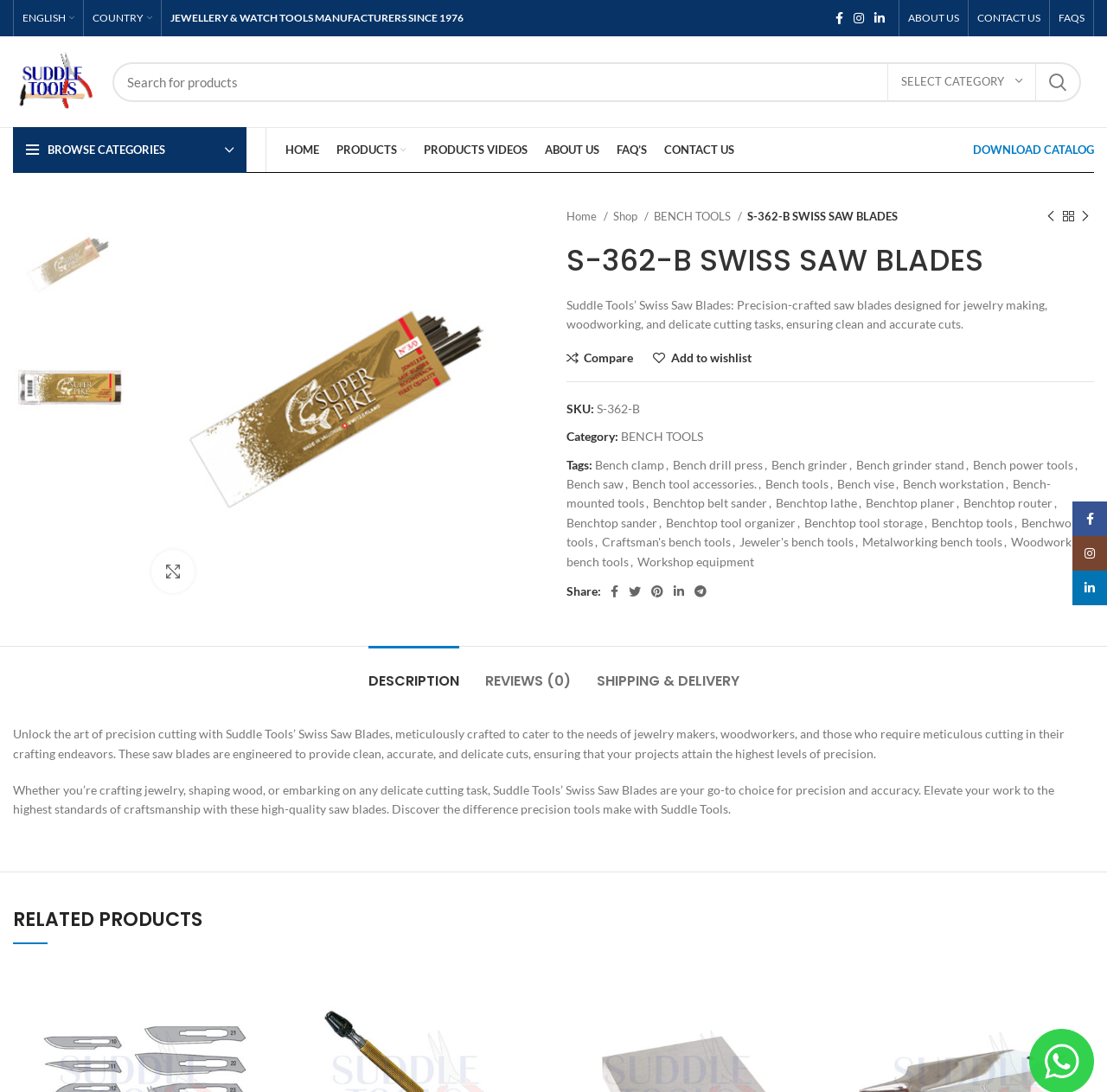Answer succinctly with a single word or phrase:
What is the function of the search bar?

To search products